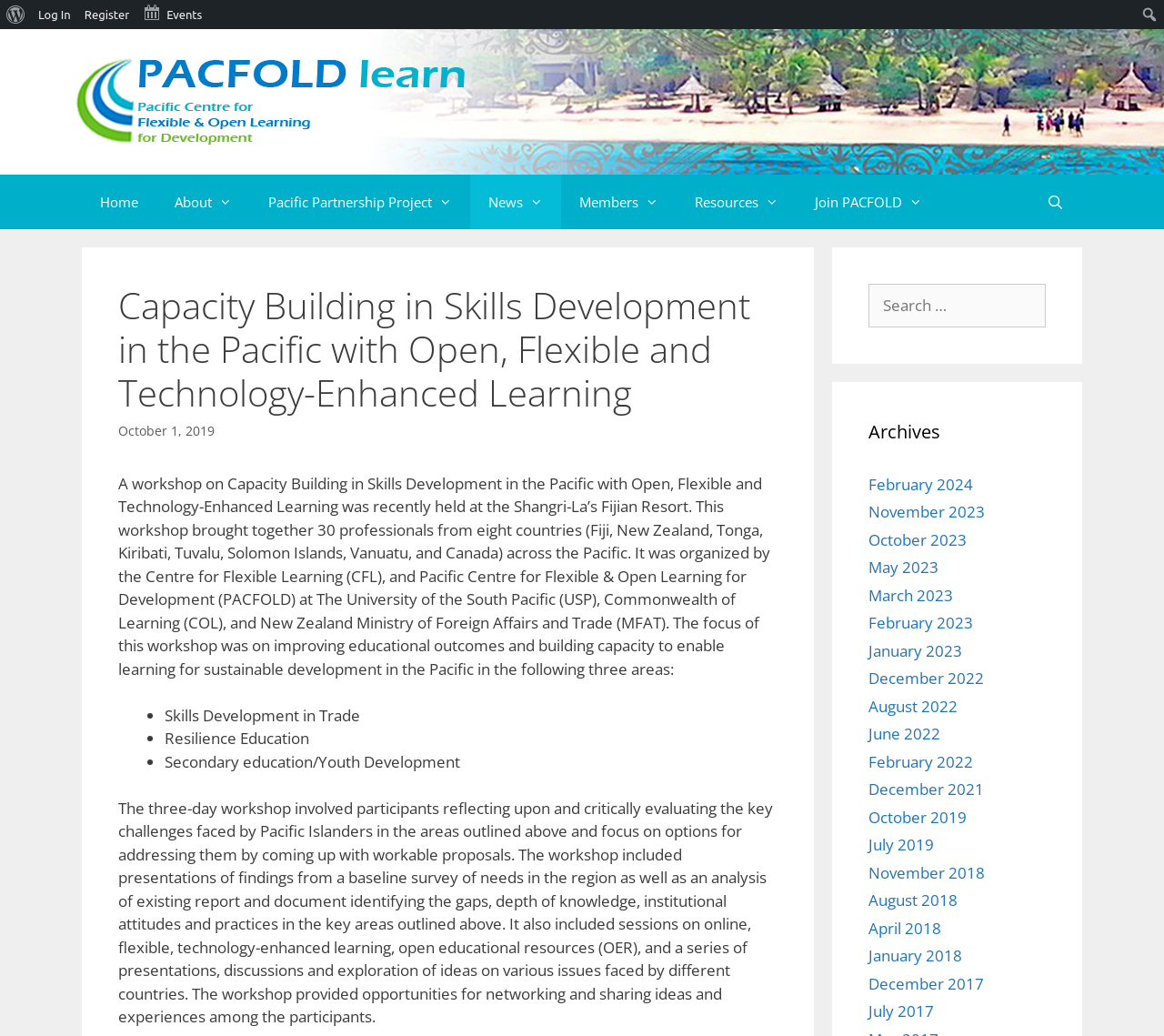Analyze the image and give a detailed response to the question:
What are the three areas of focus for improving educational outcomes?

The three areas of focus for improving educational outcomes mentioned in the article are Skills Development in Trade, Resilience Education, and Secondary education/Youth Development, which are listed in the StaticText elements of the webpage.